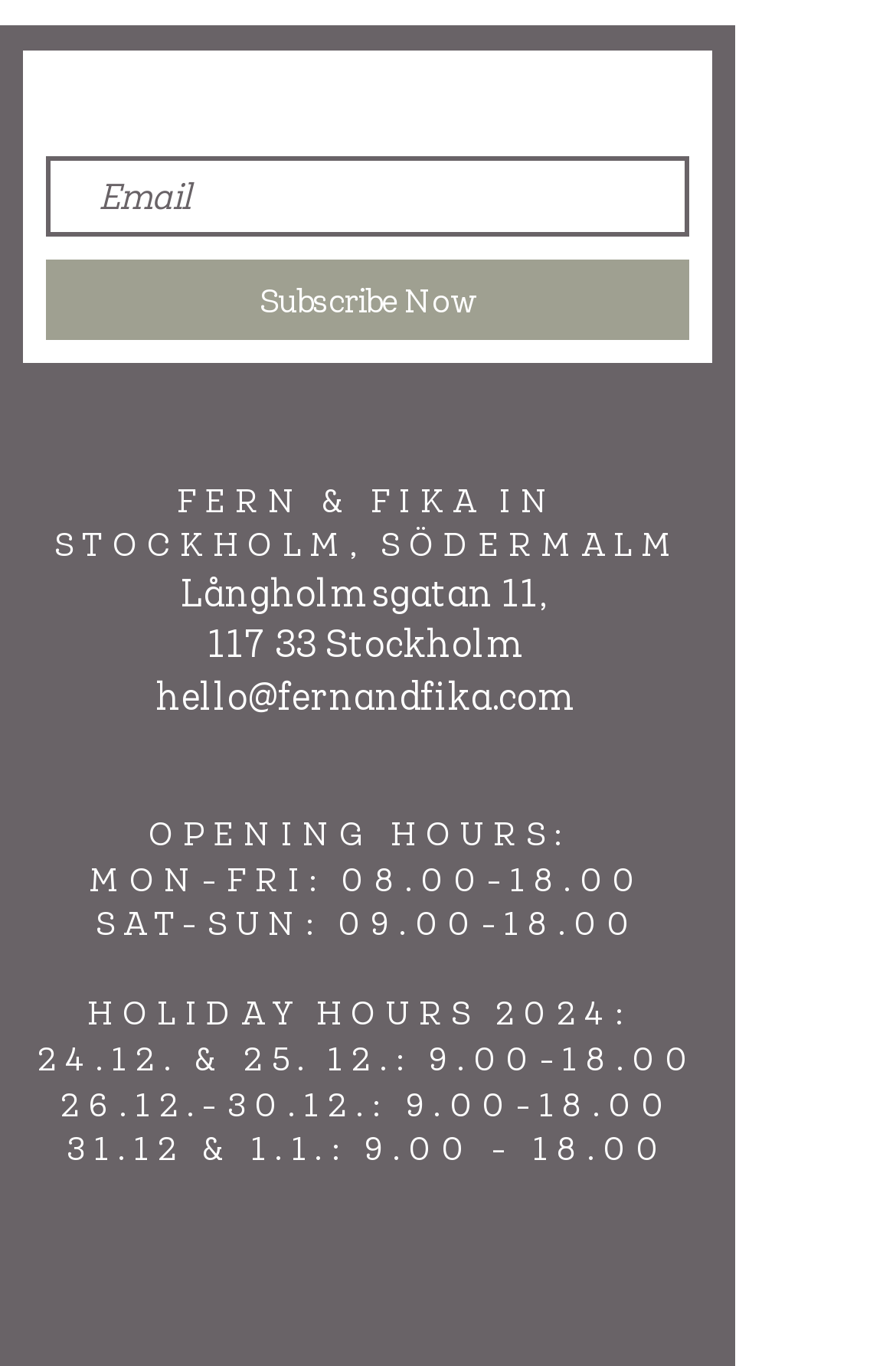Specify the bounding box coordinates of the region I need to click to perform the following instruction: "Enter email address". The coordinates must be four float numbers in the range of 0 to 1, i.e., [left, top, right, bottom].

[0.051, 0.115, 0.769, 0.174]